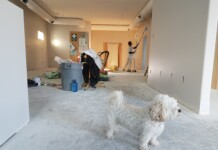Answer the question below with a single word or a brief phrase: 
What is the source of light in the room?

Natural light